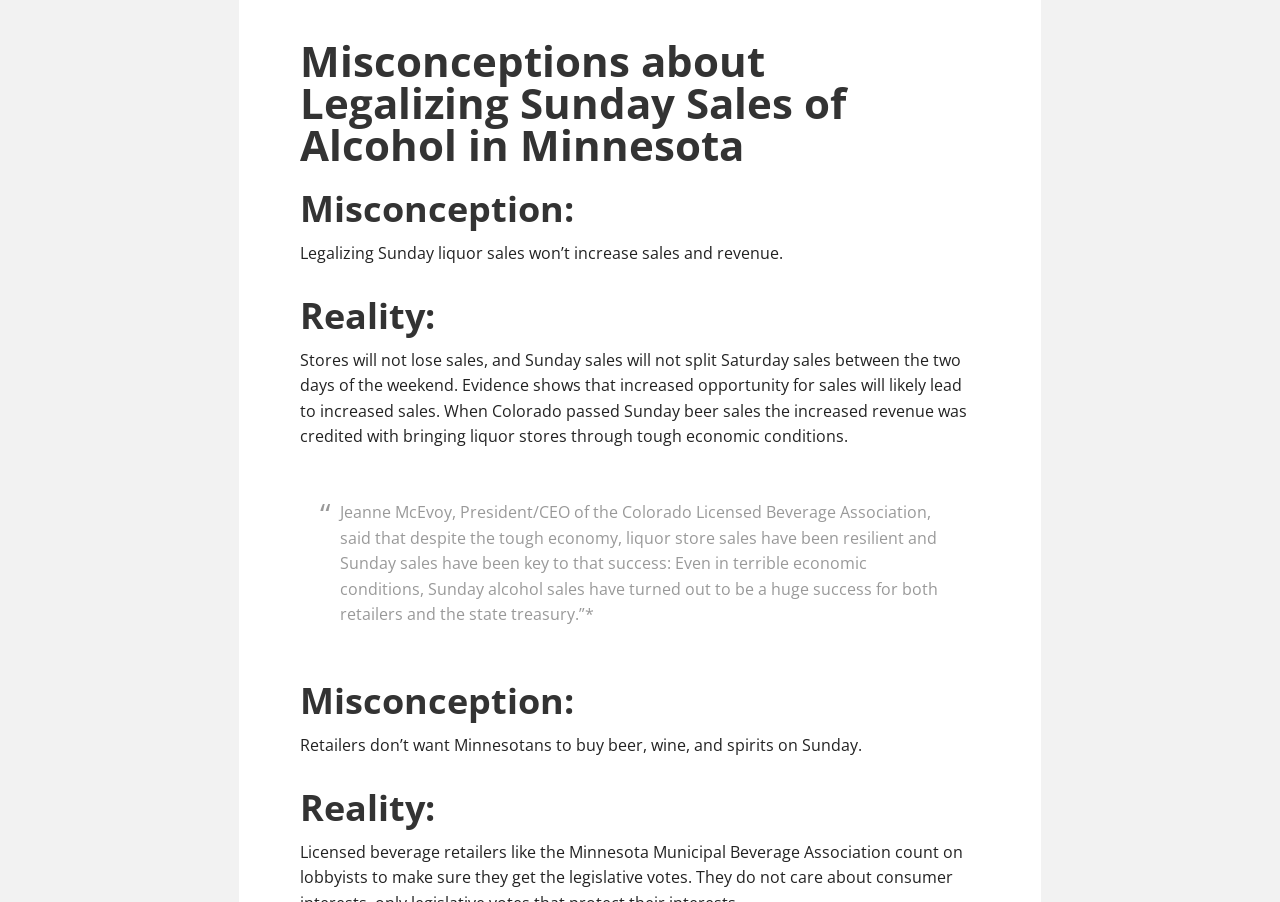Provide a one-word or one-phrase answer to the question:
What is the reality about Sunday sales?

Increased opportunity for sales will likely lead to increased sales.